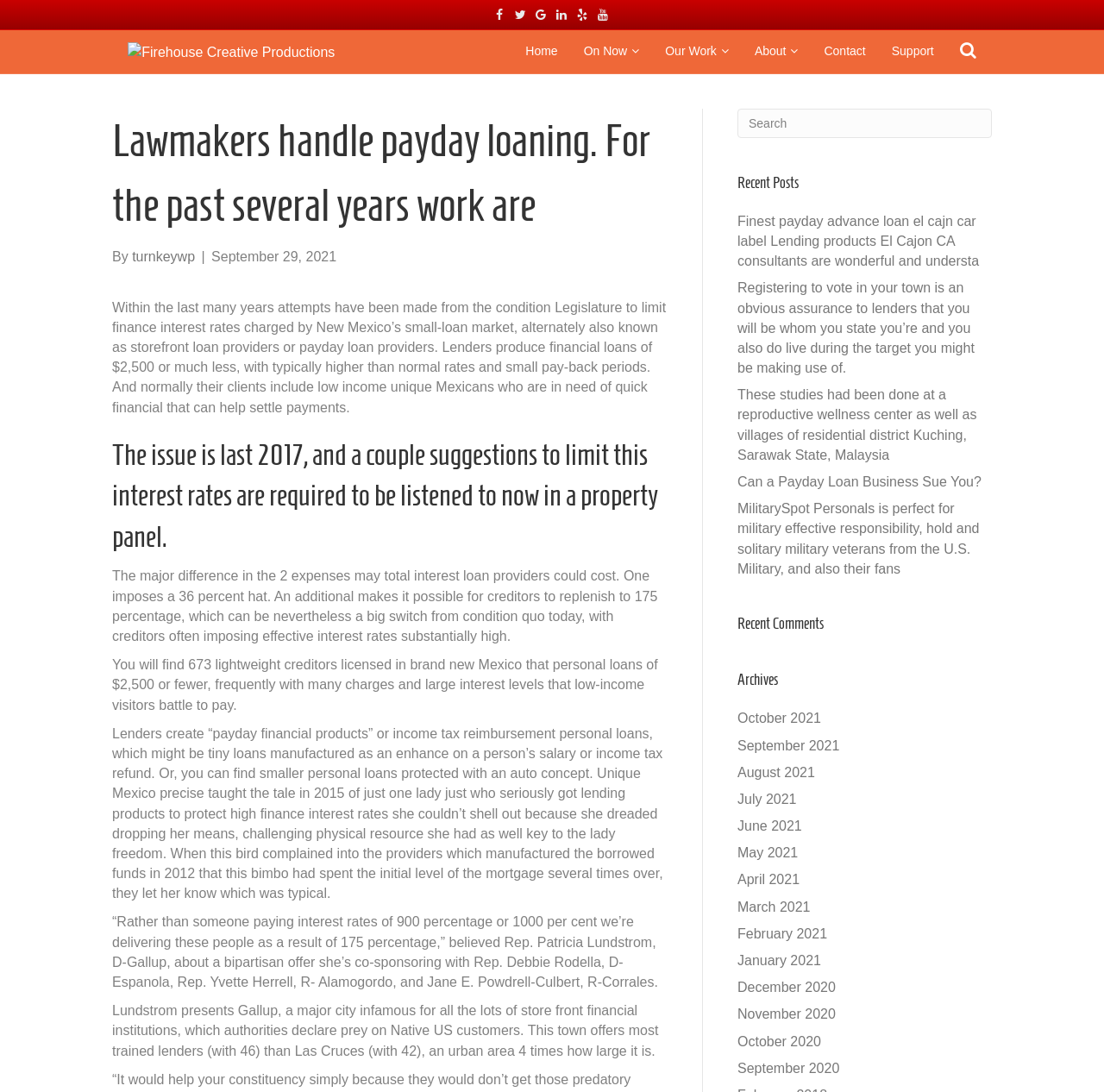Please find the bounding box coordinates of the element that you should click to achieve the following instruction: "Click on the Firehouse Creative Productions link". The coordinates should be presented as four float numbers between 0 and 1: [left, top, right, bottom].

[0.102, 0.04, 0.289, 0.053]